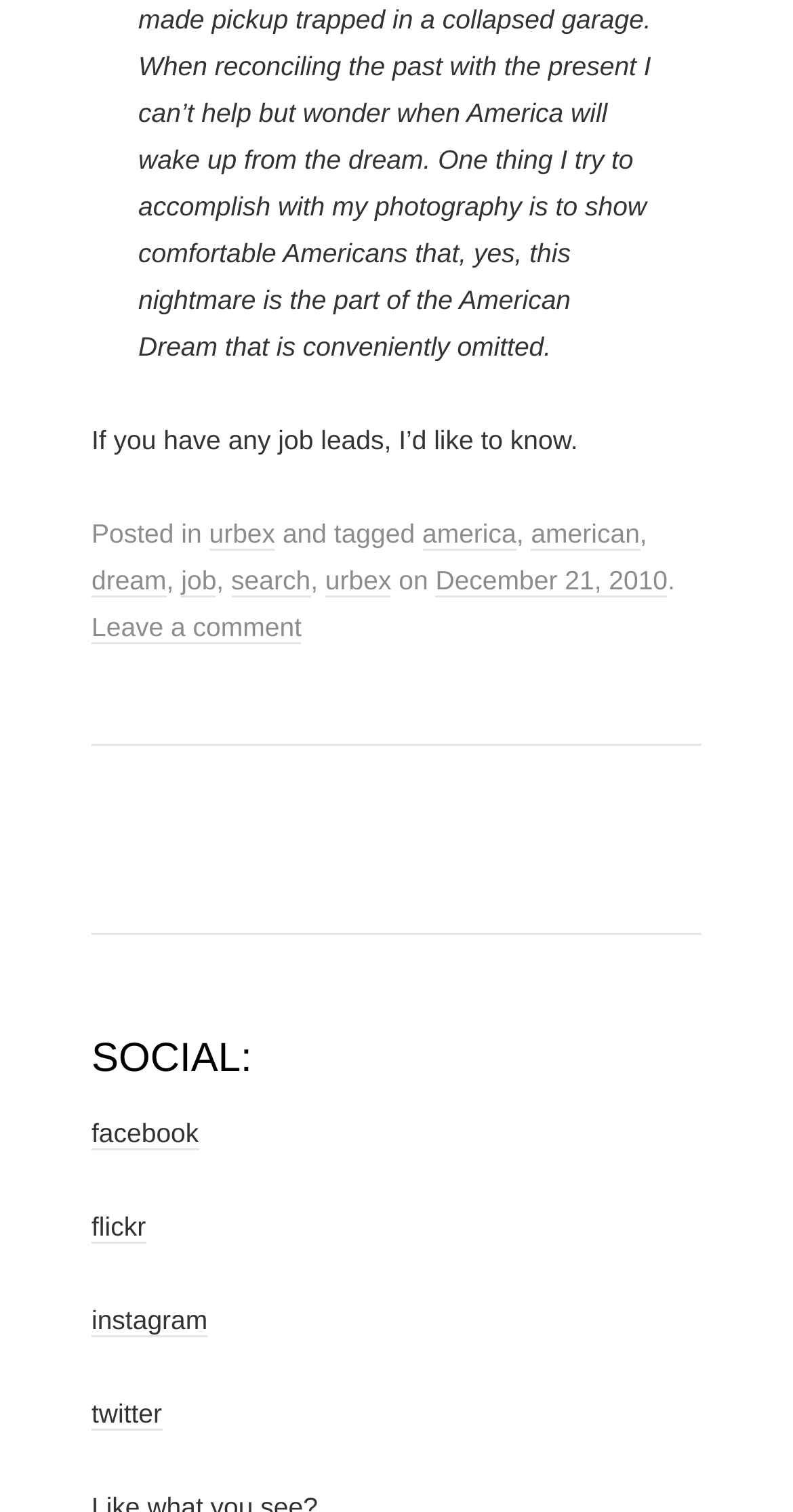Locate the bounding box coordinates of the element I should click to achieve the following instruction: "Read the post tagged with 'american dream'".

[0.67, 0.343, 0.807, 0.364]